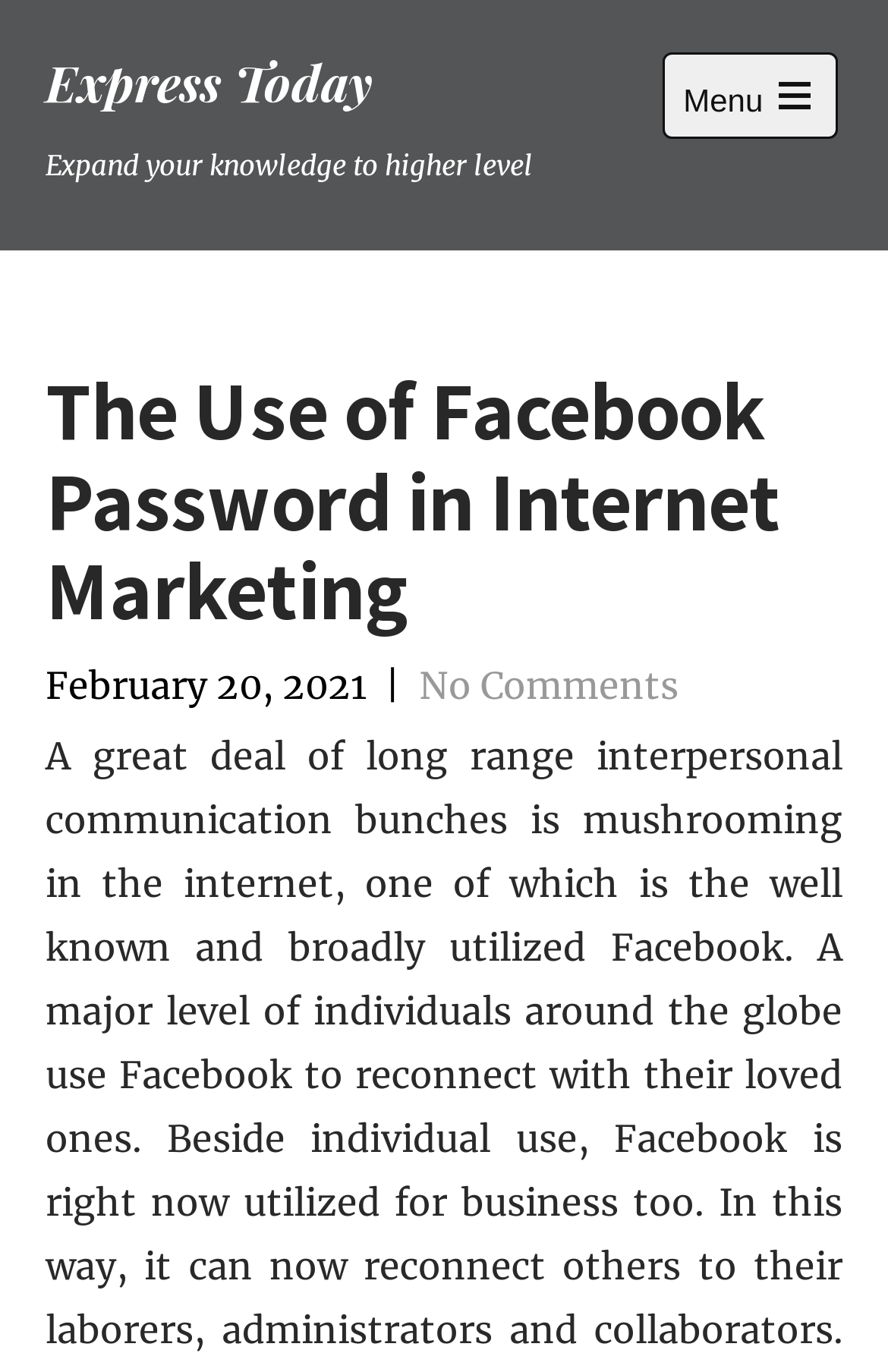Extract the bounding box coordinates for the UI element described by the text: "Menu Open main menu". The coordinates should be in the form of [left, top, right, bottom] with values between 0 and 1.

[0.746, 0.038, 0.944, 0.101]